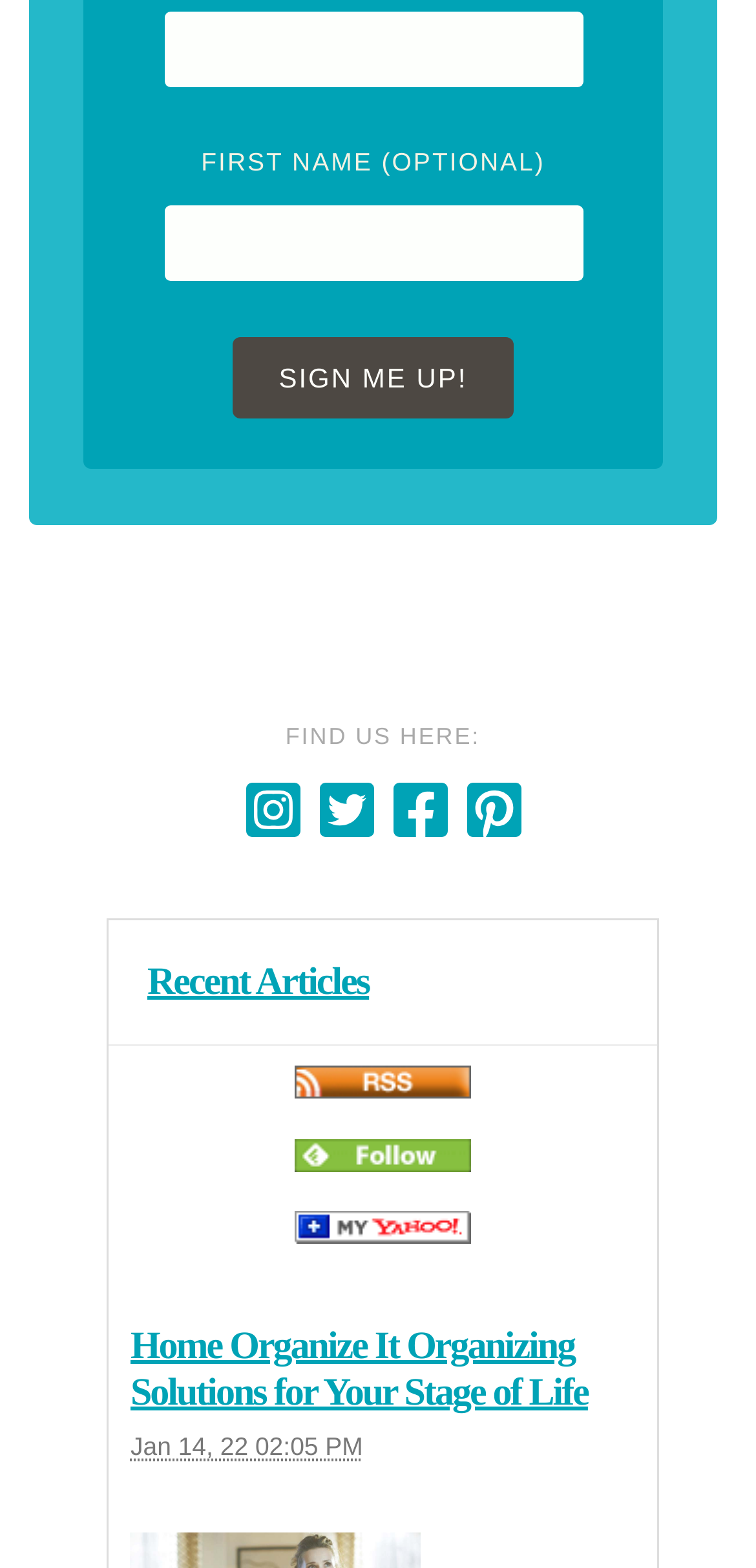Kindly determine the bounding box coordinates for the clickable area to achieve the given instruction: "visit home page".

[0.173, 0.845, 0.778, 0.902]